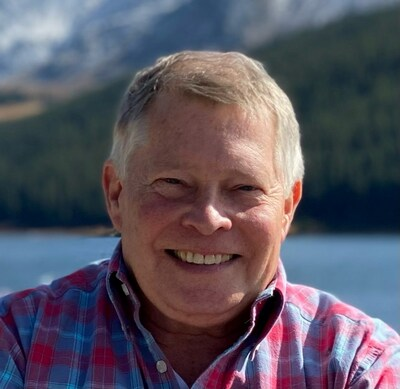Please examine the image and answer the question with a detailed explanation:
What is J. Michael Luttig's facial expression in the photograph?

The caption describes the photograph, stating that it captures J. Michael Luttig in a scenic outdoor setting, smiling warmly, reflecting his approachable demeanor and commitment to civic engagement.